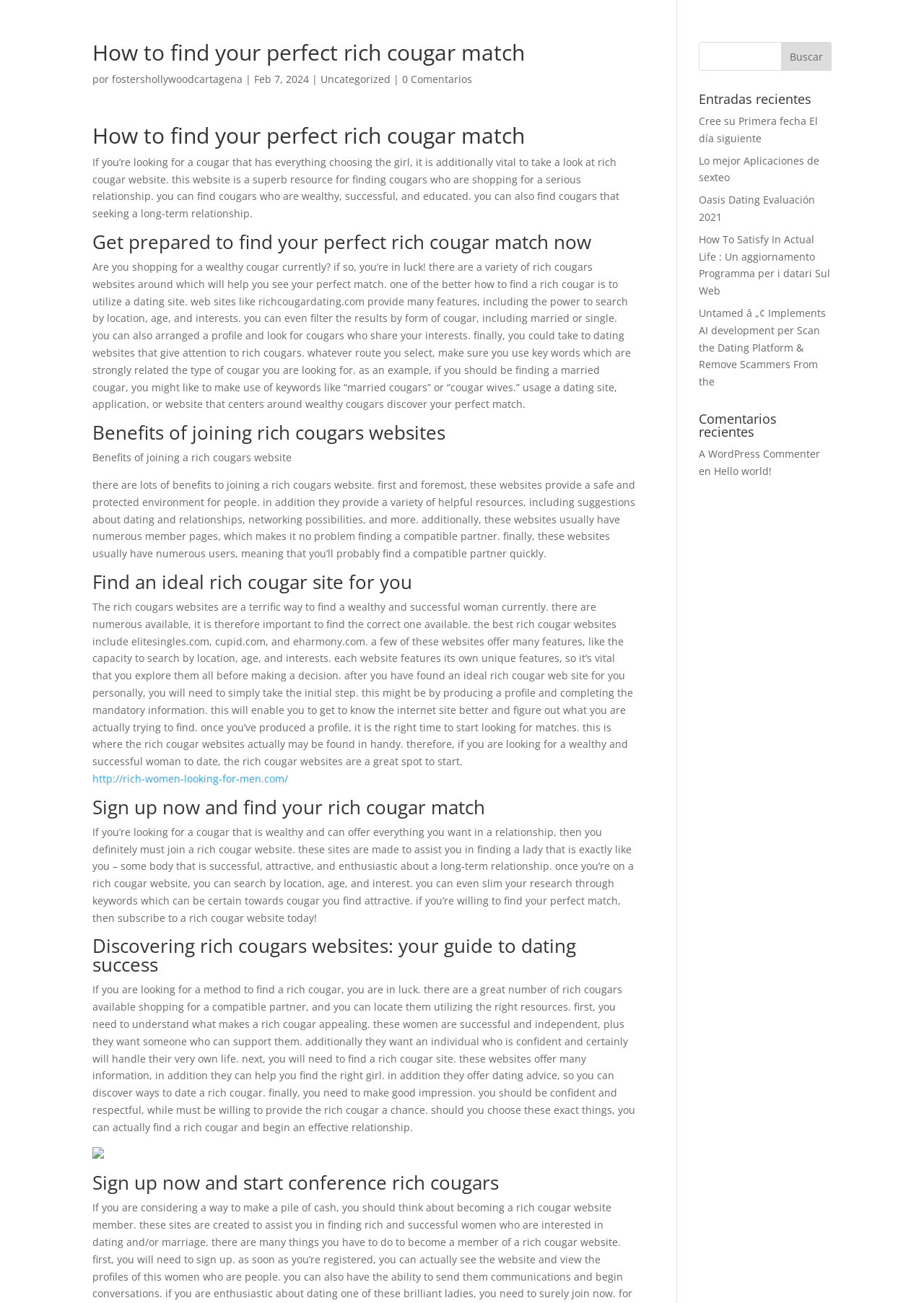Please specify the bounding box coordinates of the region to click in order to perform the following instruction: "View information about TPG".

None